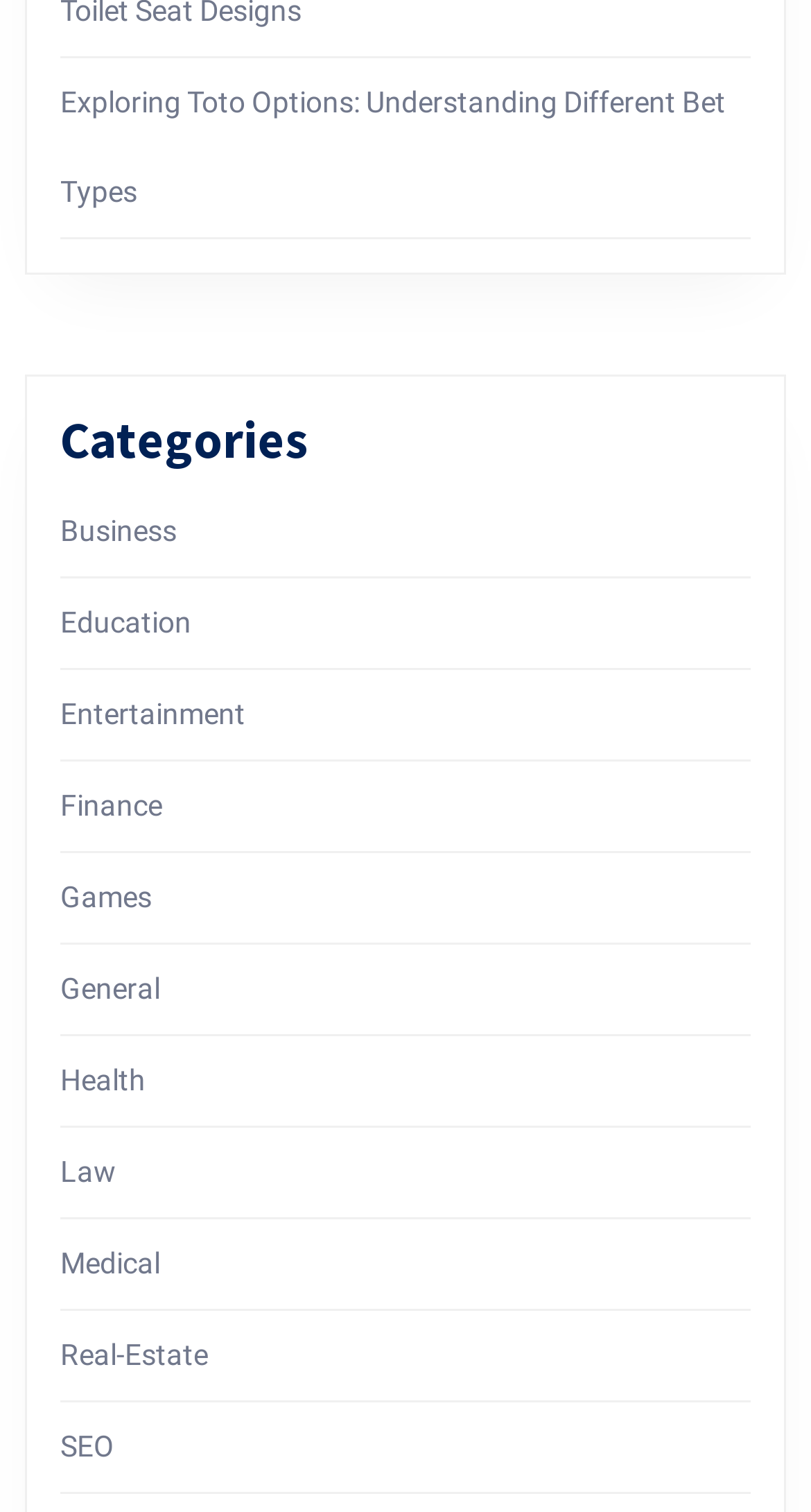Please specify the bounding box coordinates for the clickable region that will help you carry out the instruction: "Browse real estate options".

[0.074, 0.885, 0.256, 0.907]